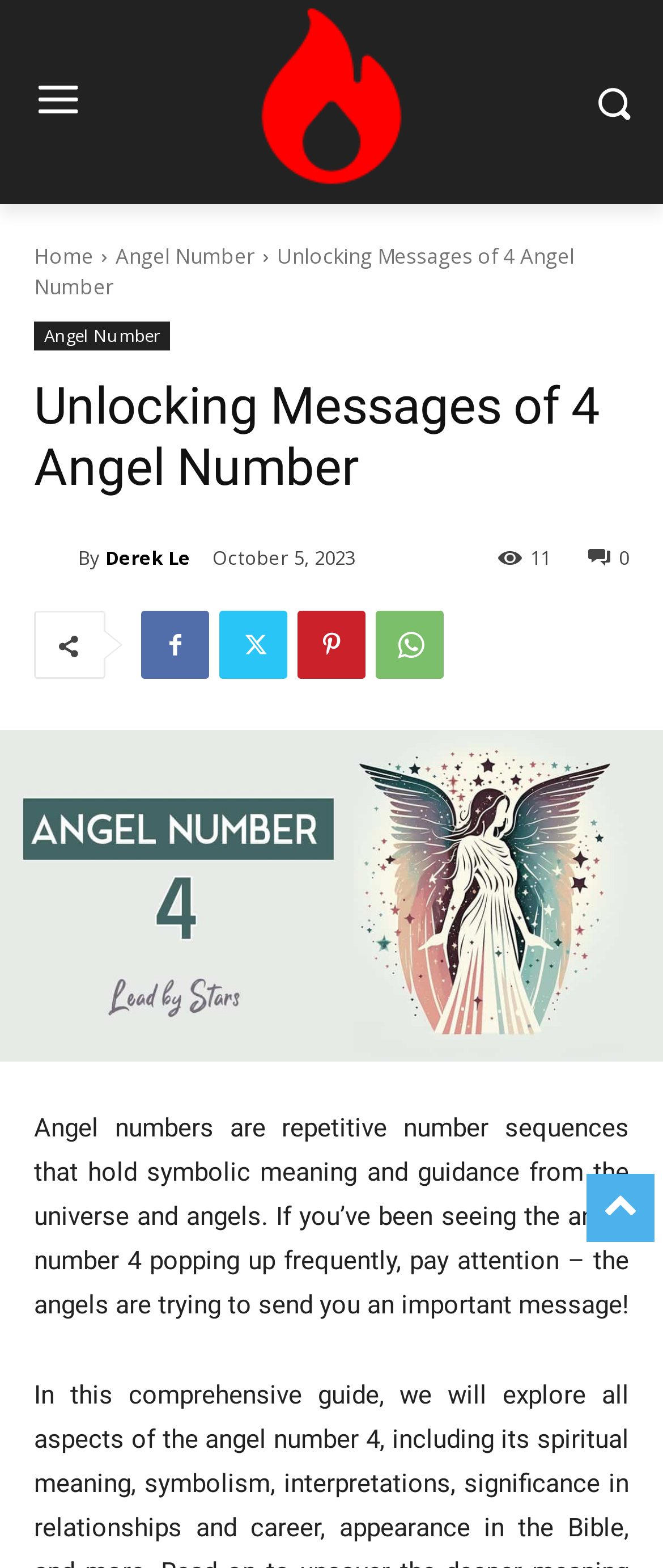Please find the bounding box coordinates of the element's region to be clicked to carry out this instruction: "Click the Home link".

[0.051, 0.154, 0.141, 0.173]